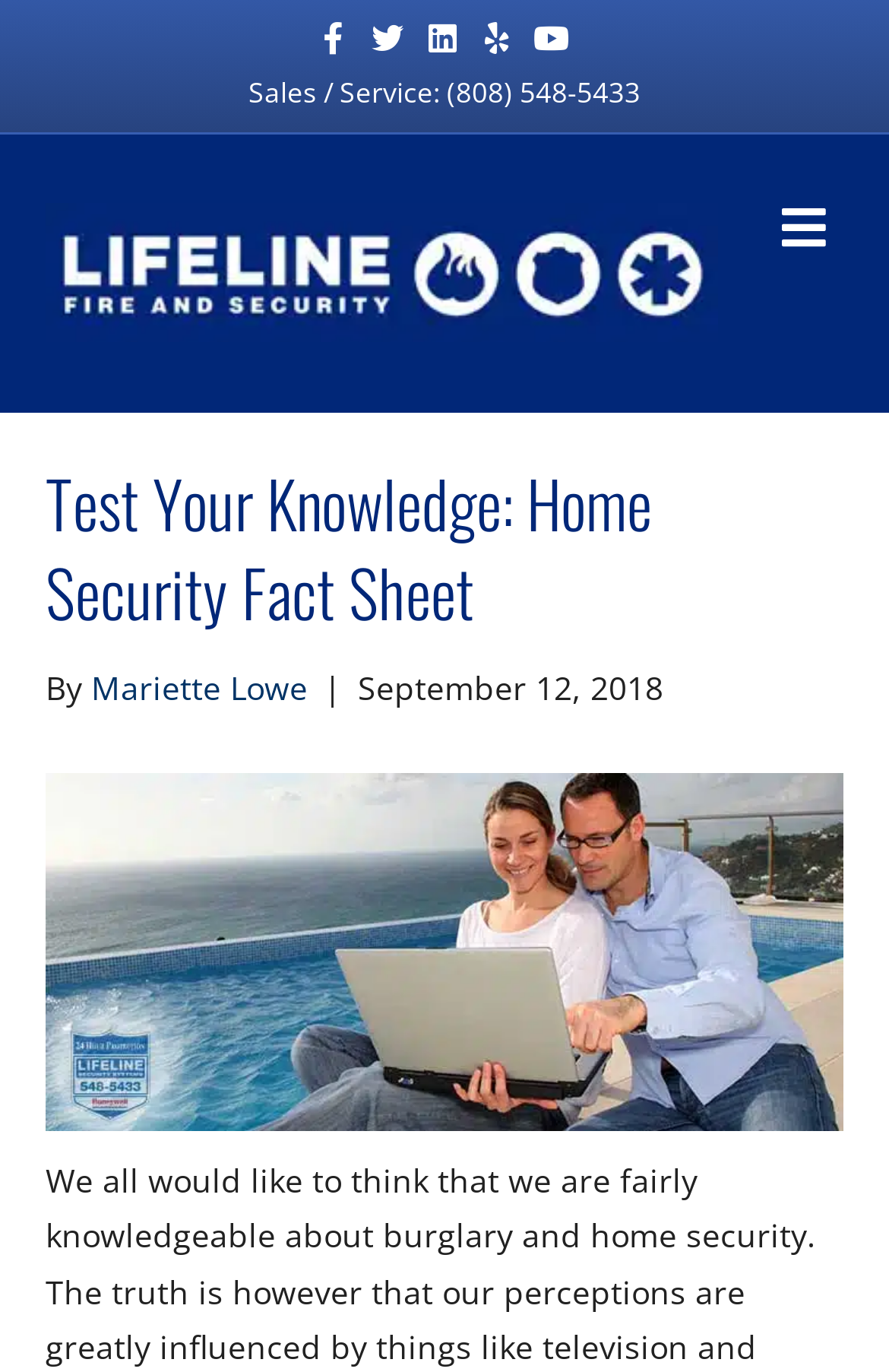Identify the bounding box coordinates for the UI element mentioned here: "(808) 548-5433". Provide the coordinates as four float values between 0 and 1, i.e., [left, top, right, bottom].

[0.503, 0.053, 0.721, 0.081]